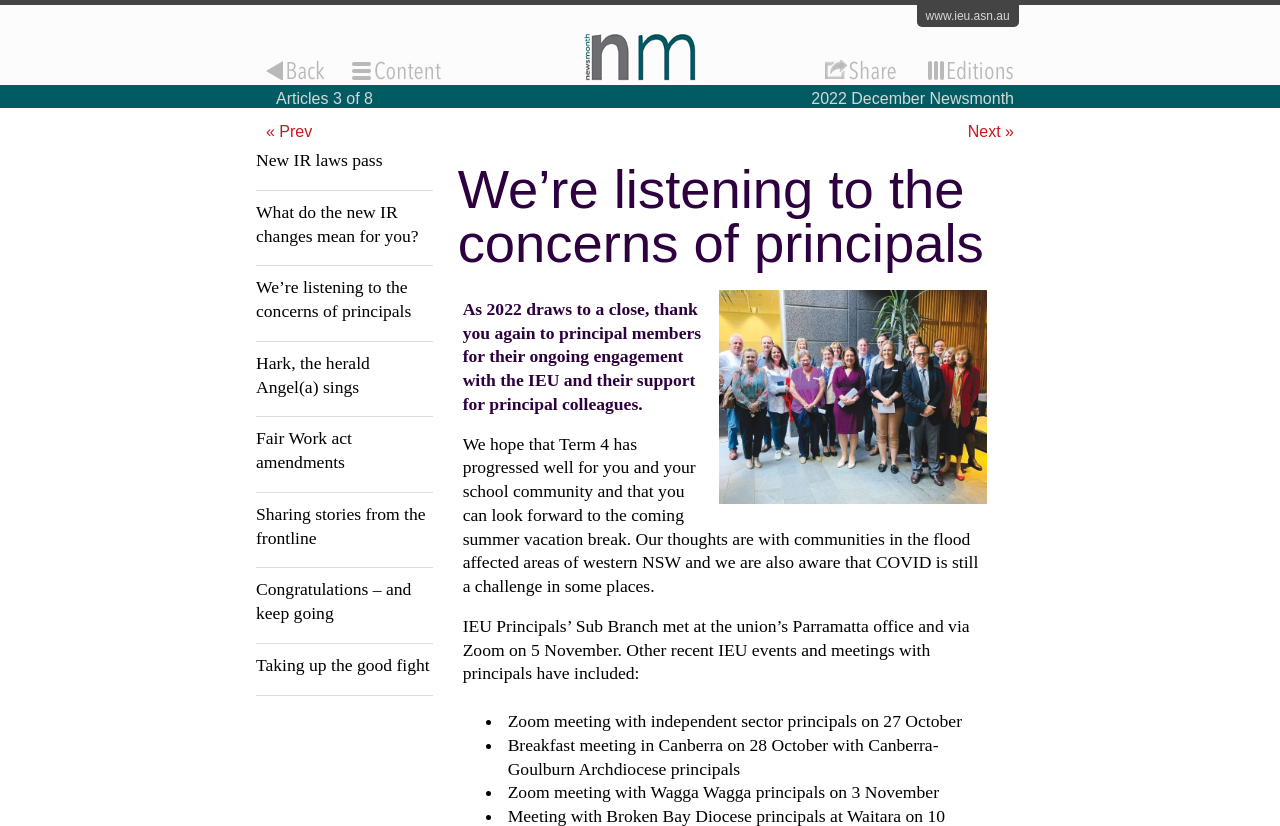Could you find the bounding box coordinates of the clickable area to complete this instruction: "Read the article about new IR laws"?

[0.2, 0.18, 0.338, 0.209]